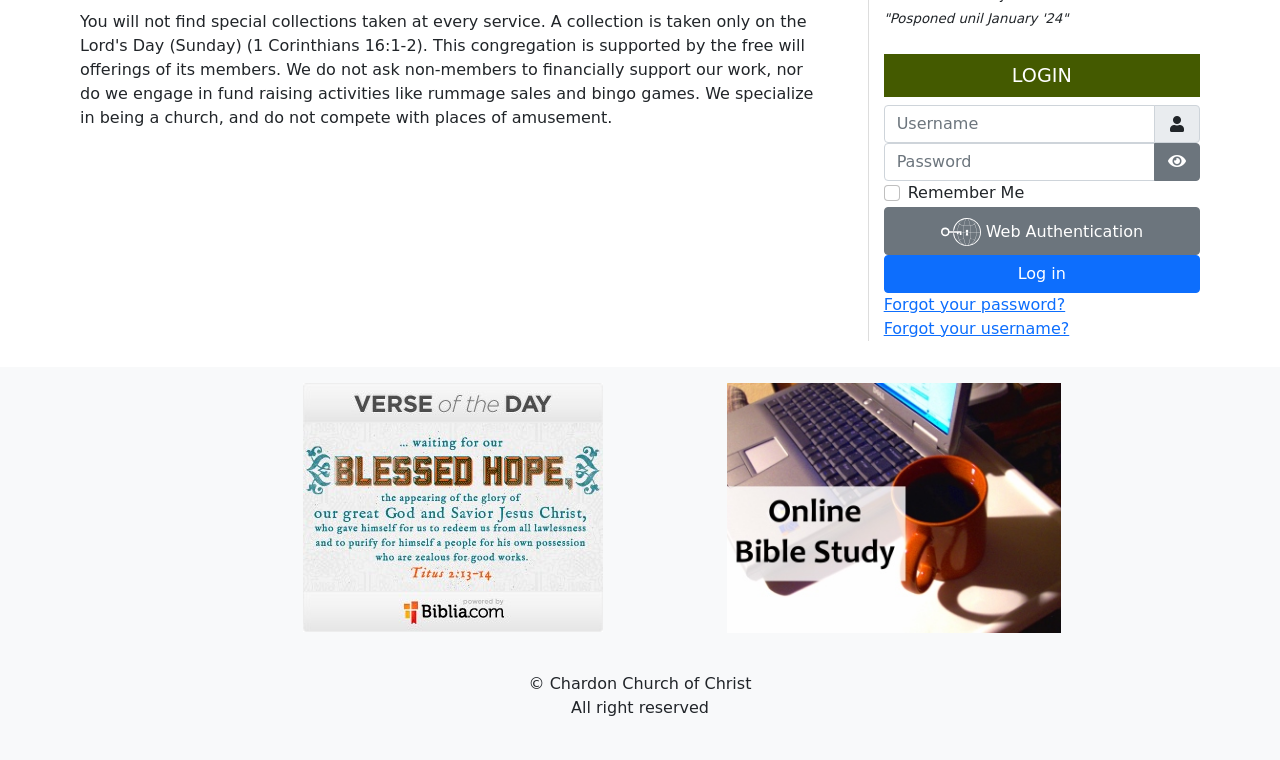Give a concise answer using only one word or phrase for this question:
What is the name of the link that appears below the login form?

OnlineBibleStudy